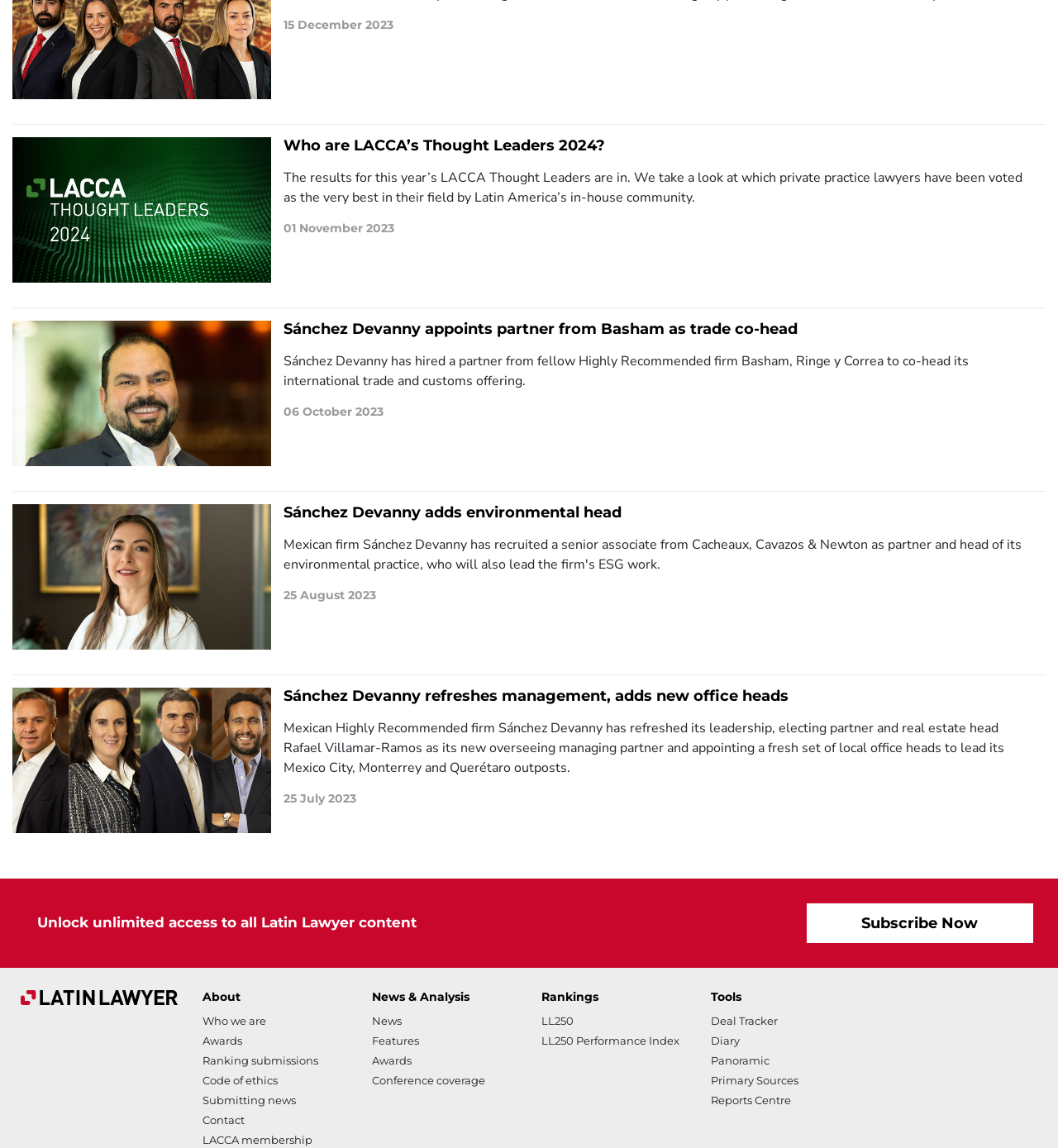Find the bounding box coordinates of the area to click in order to follow the instruction: "View LACCA Thought Leaders 2024".

[0.268, 0.119, 0.977, 0.135]